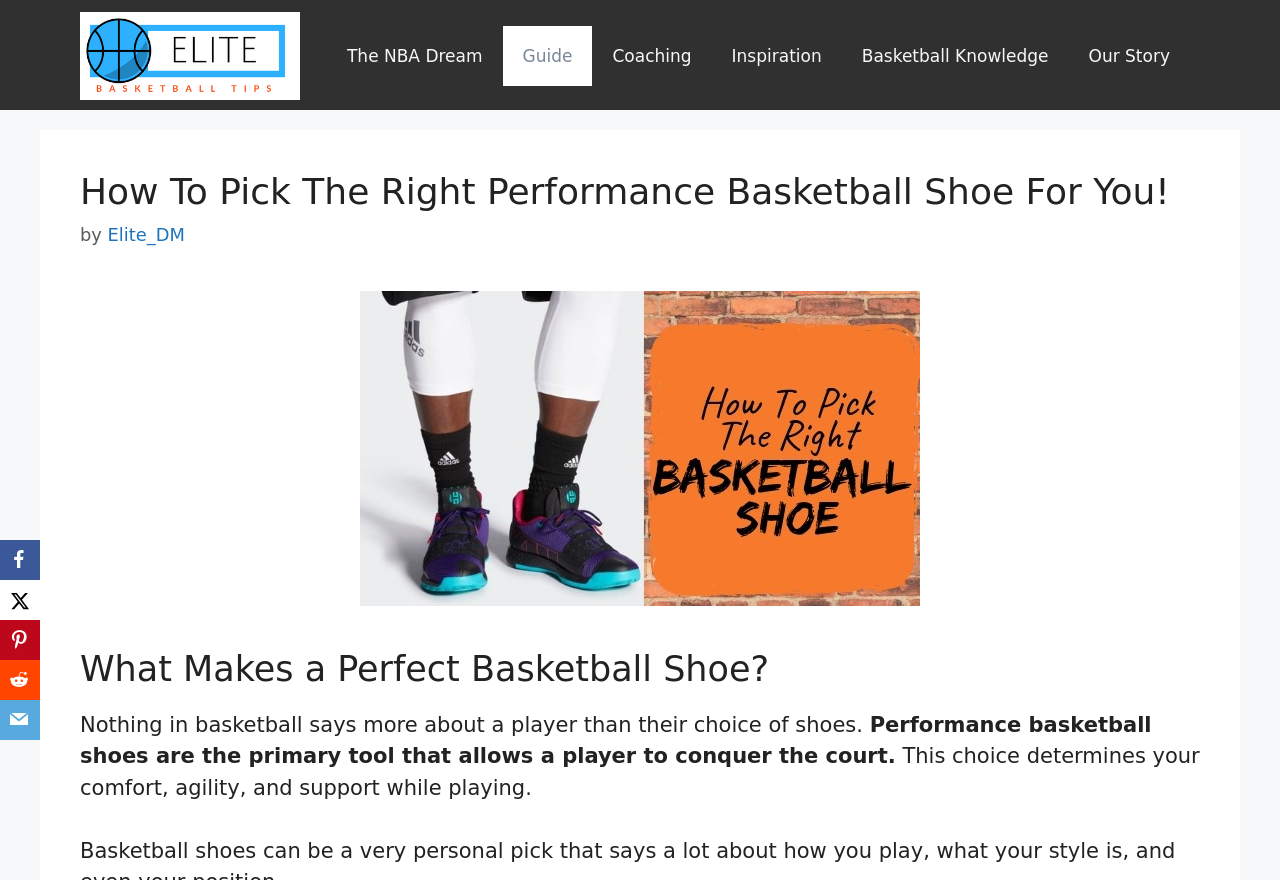Find the bounding box coordinates of the area that needs to be clicked in order to achieve the following instruction: "Read the article by Elite_DM". The coordinates should be specified as four float numbers between 0 and 1, i.e., [left, top, right, bottom].

[0.084, 0.255, 0.144, 0.279]